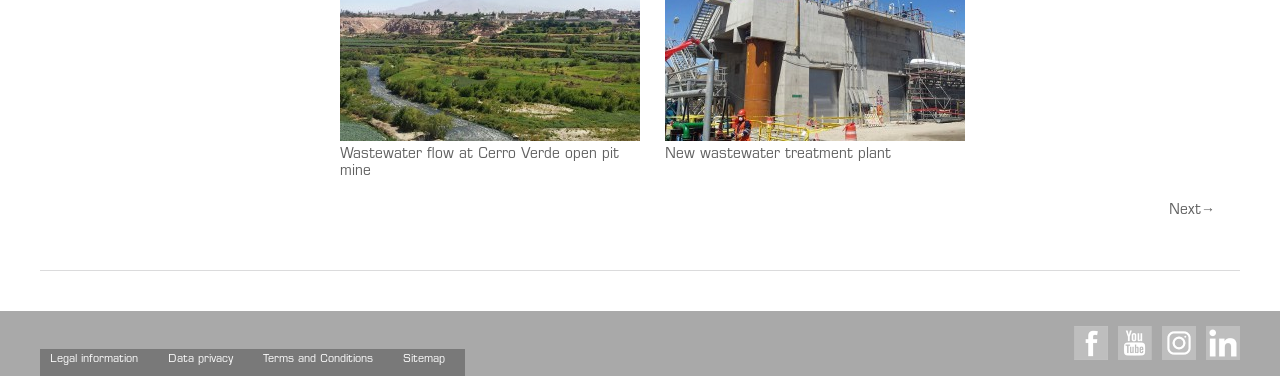Using the image as a reference, answer the following question in as much detail as possible:
How many links are present at the bottom of the webpage?

There are five links present at the bottom of the webpage, which are Legal information, Data privacy, Terms and Conditions, Sitemap, and social media links.